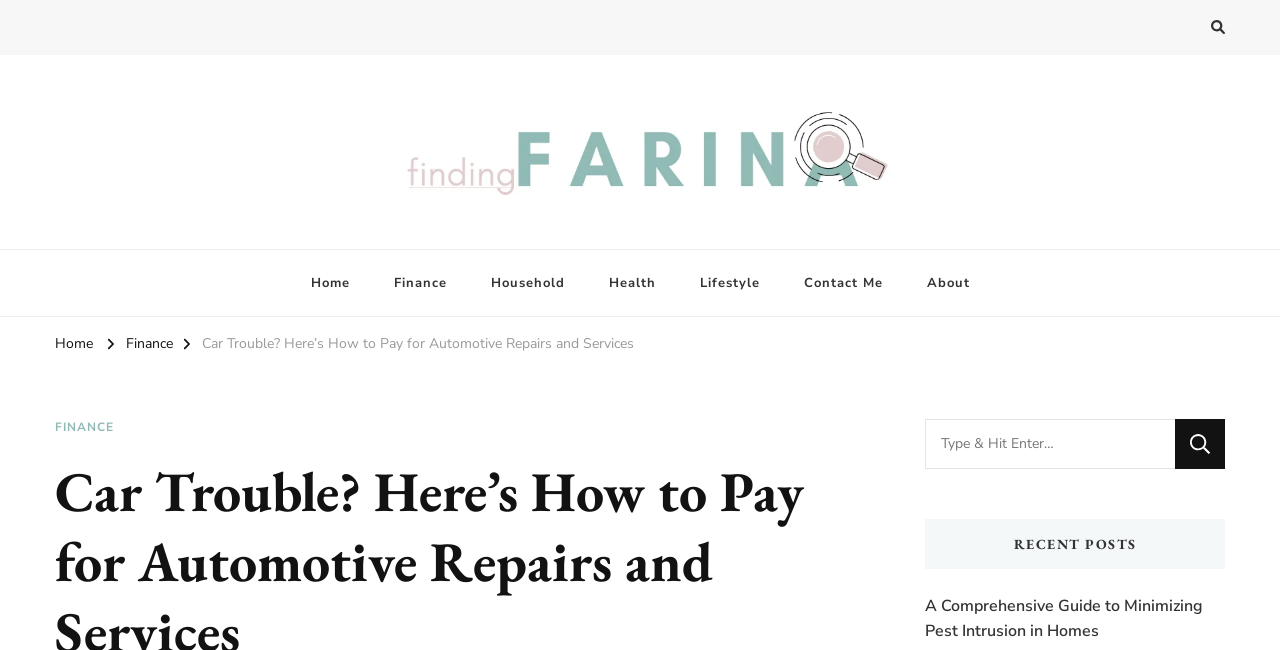Provide the bounding box coordinates, formatted as (top-left x, top-left y, bottom-right x, bottom-right y), with all values being floating point numbers between 0 and 1. Identify the bounding box of the UI element that matches the description: parent_node: Looking for Something? value="Search"

[0.918, 0.644, 0.957, 0.721]